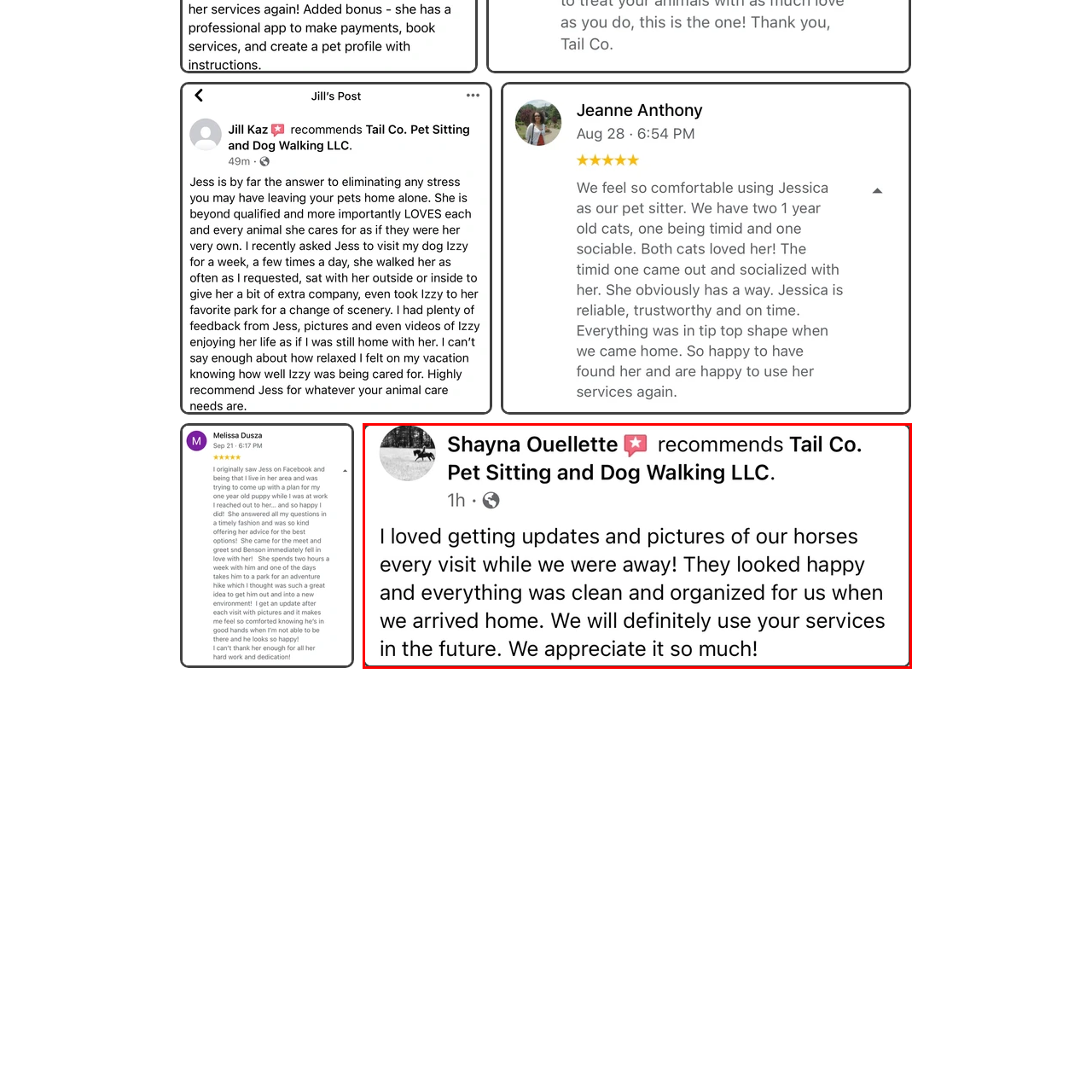Thoroughly describe the scene captured inside the red-bordered section of the image.

The image features a heartfelt social media post by Shayna Ouellette, expressing her gratitude and satisfaction with the services of Tail Co. Pet Sitting and Dog Walking LLC. In her recommendation, she shares her positive experience of receiving updates and pictures of her horses while she was away. She highlights how happy the horses looked and appreciates the cleanliness and organization of everything upon her return. Shayna concludes her message by stating her intention to continue using the services in the future, emphasizing her appreciation for the care provided. This post not only reflects her trust in the service but also conveys a sense of community and connection with the pet care team.